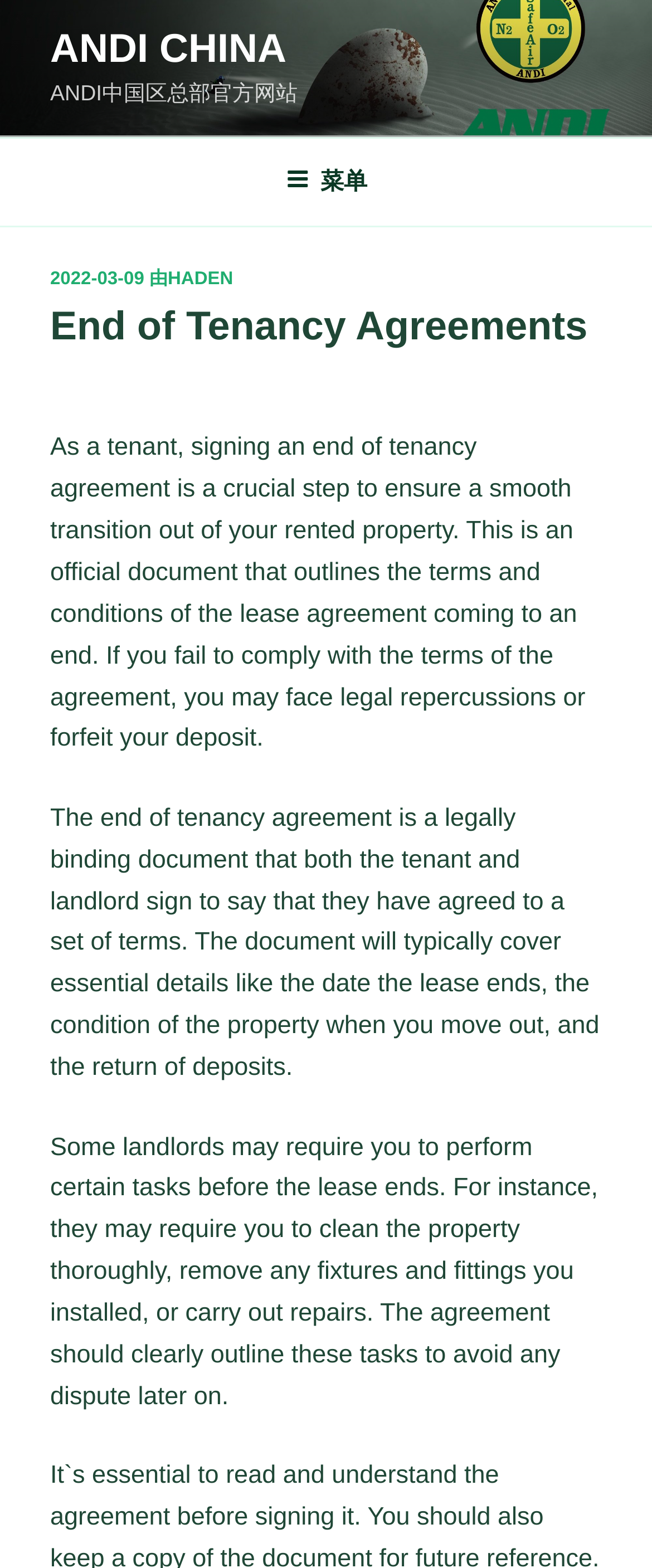Please answer the following query using a single word or phrase: 
Who is the author of the article?

HADEN